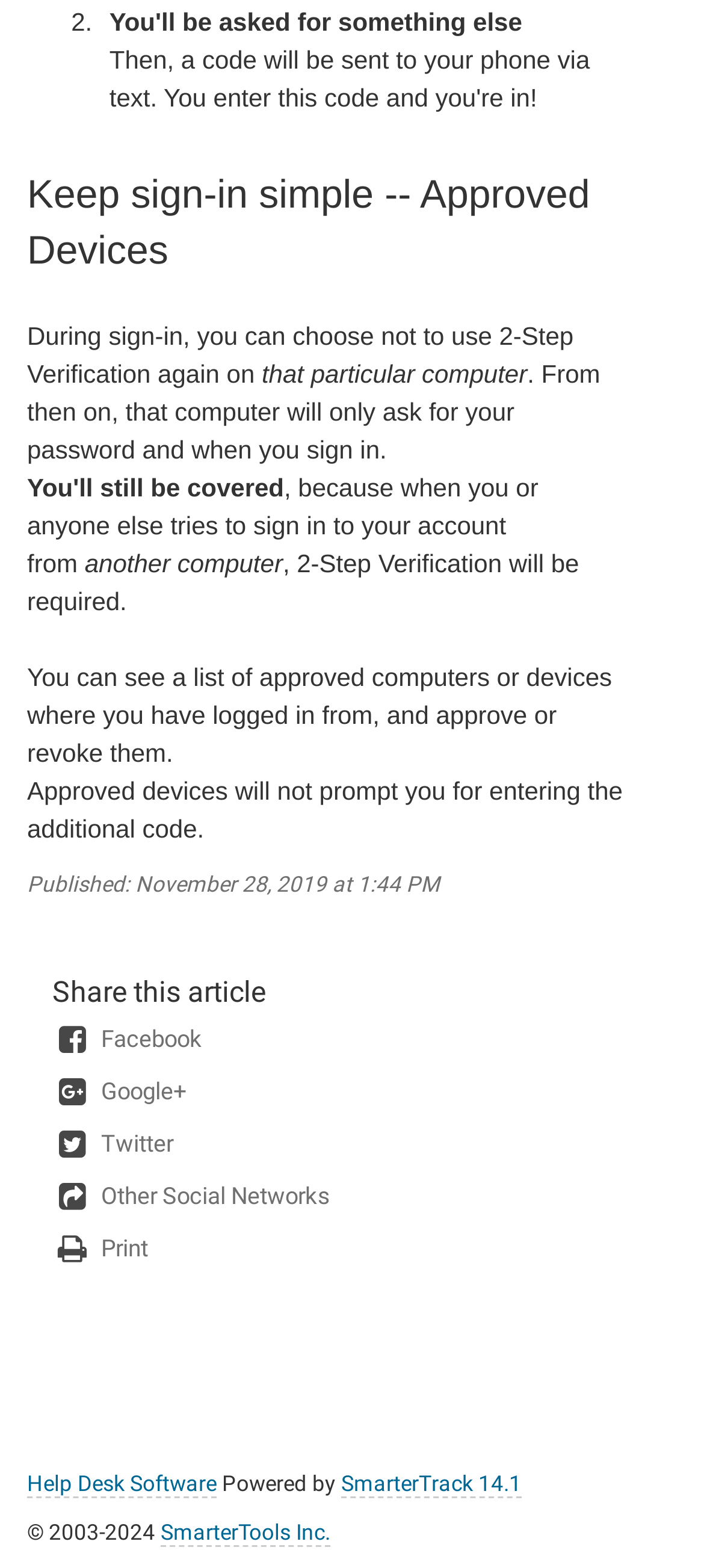Please identify the bounding box coordinates of the element's region that should be clicked to execute the following instruction: "Share this article on Facebook". The bounding box coordinates must be four float numbers between 0 and 1, i.e., [left, top, right, bottom].

[0.074, 0.655, 0.962, 0.688]